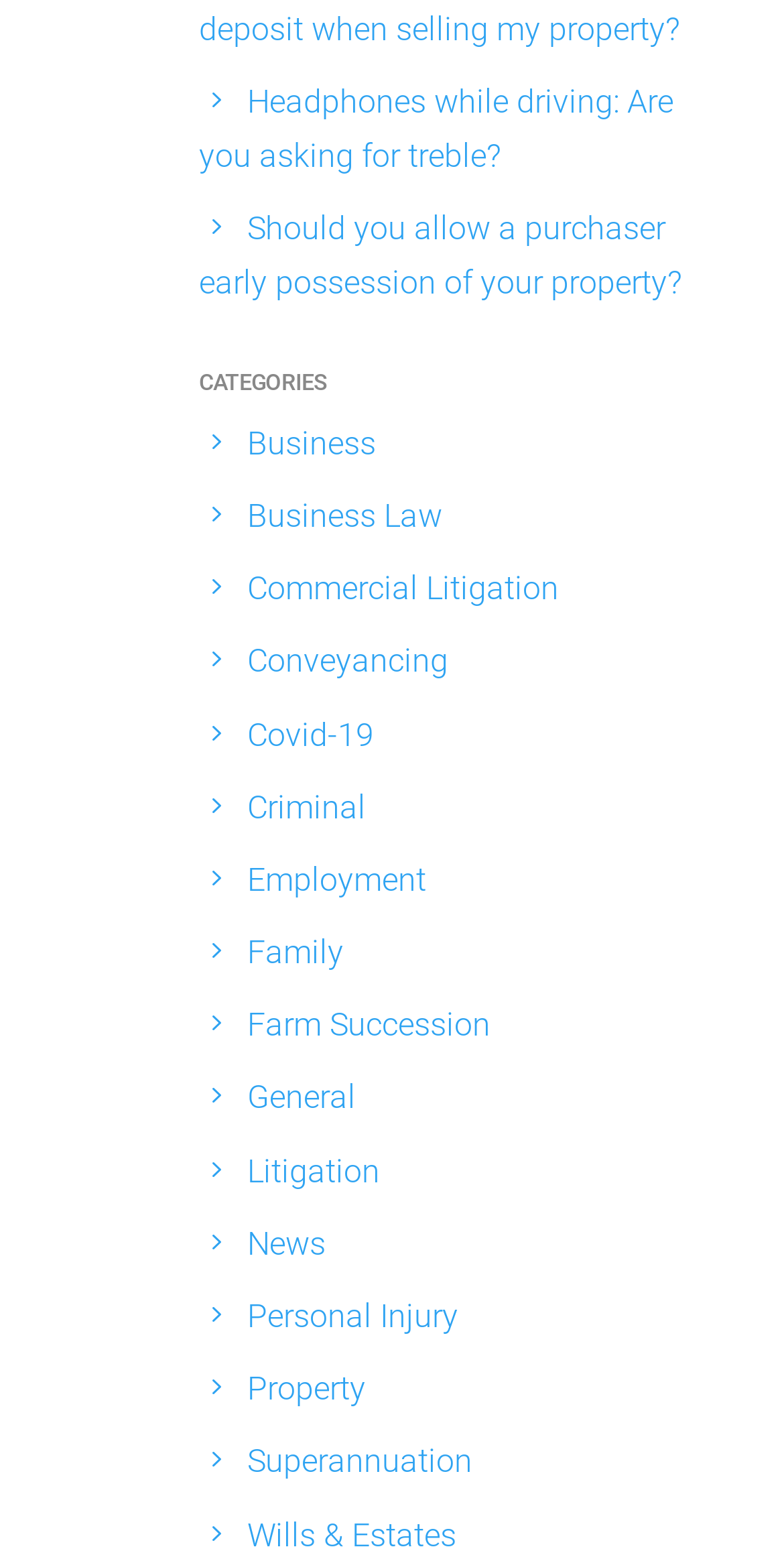How many links are above the 'CATEGORIES' heading?
From the screenshot, supply a one-word or short-phrase answer.

2